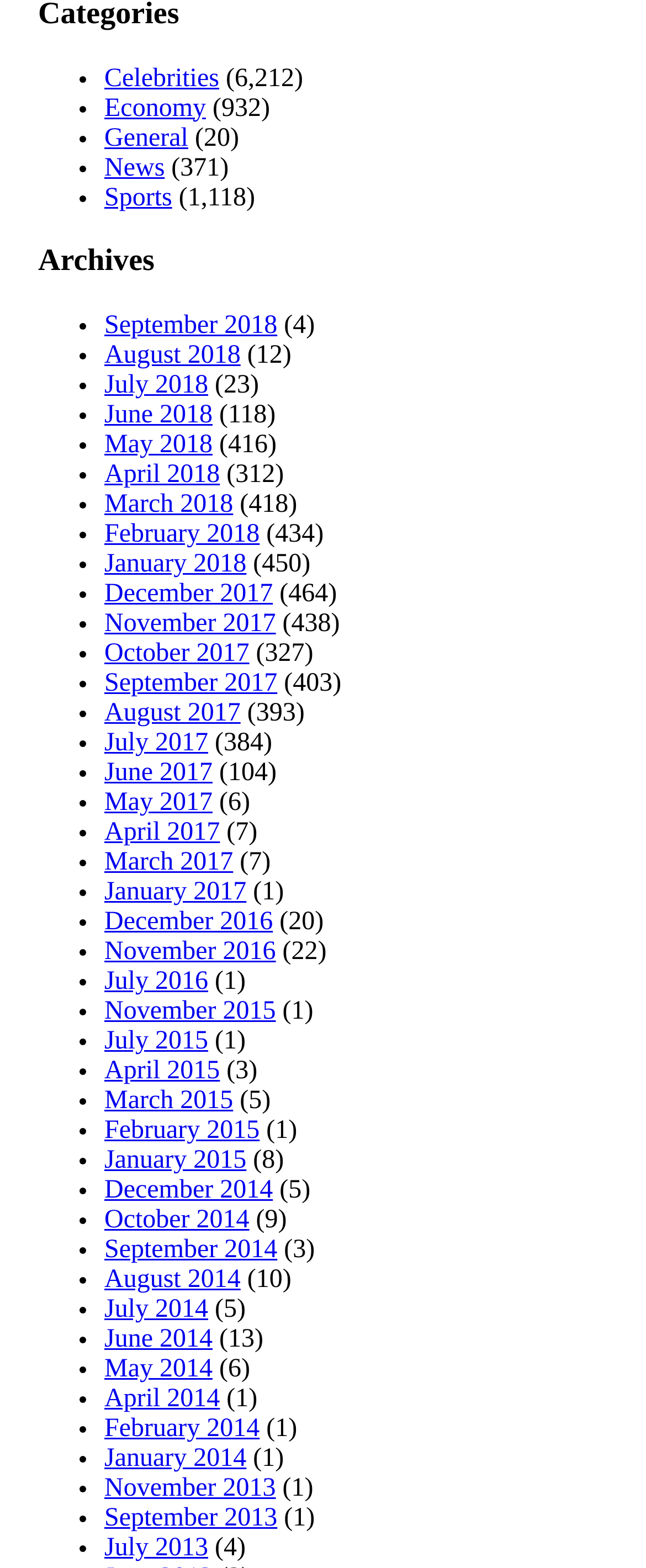Using the details from the image, please elaborate on the following question: How many items are in the 'June 2018' archive?

In the 'Archives' section, I can see a link to 'June 2018' with a number in parentheses. This number indicates that there are 118 items in the 'June 2018' archive.